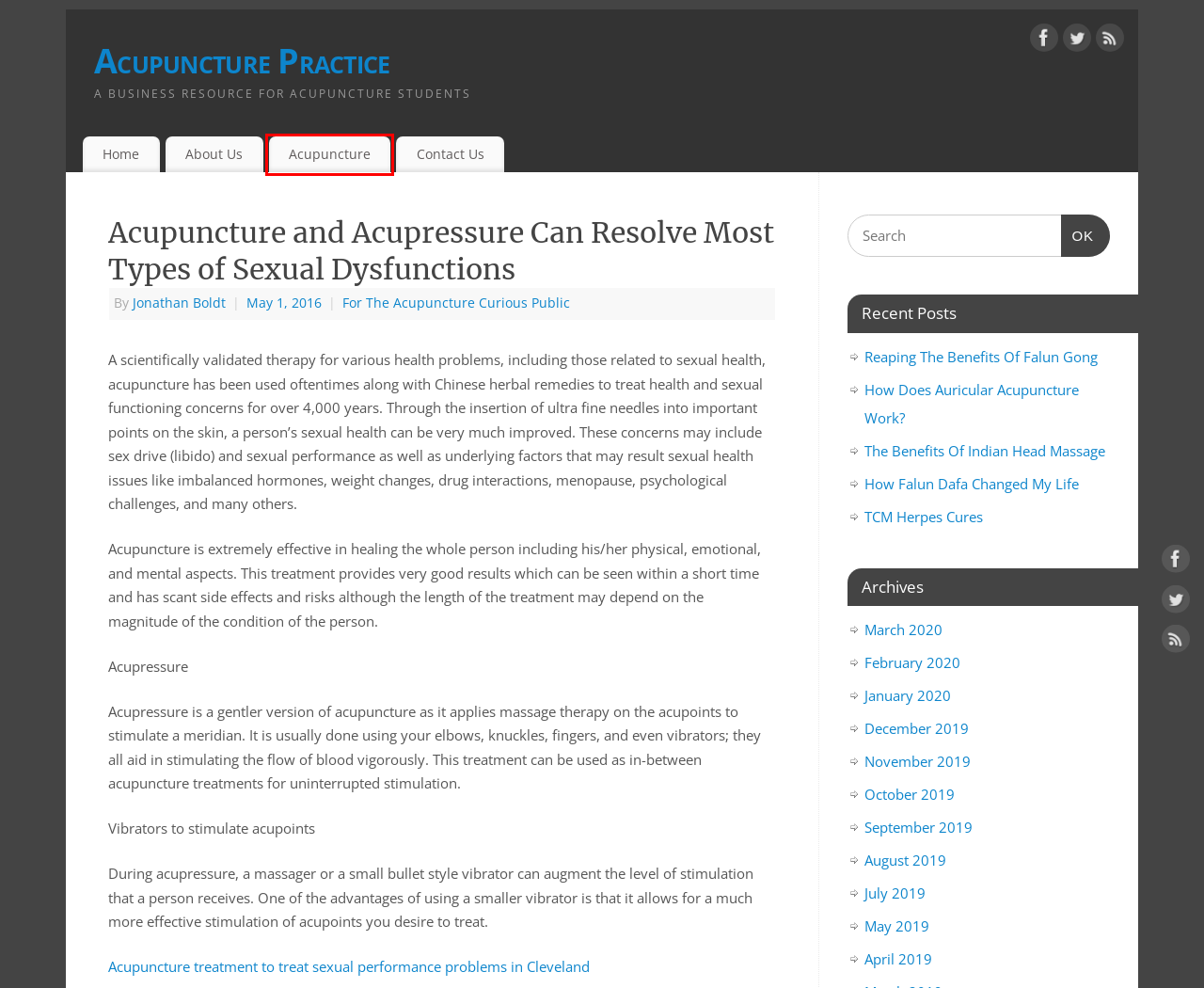Examine the screenshot of a webpage featuring a red bounding box and identify the best matching webpage description for the new page that results from clicking the element within the box. Here are the options:
A. November, 2019 | Acupuncture Practice
B. Acupuncture | Acupuncture Practice
C. May, 2019 | Acupuncture Practice
D. How Falun Dafa Changed My Life | Acupuncture Practice
E. TCM Herpes Cures | Acupuncture Practice
F. Contact Us | Acupuncture Practice
G. January, 2020 | Acupuncture Practice
H. December, 2019 | Acupuncture Practice

B